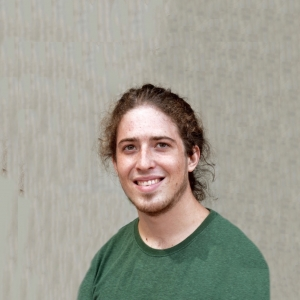What is the background of the image?
Refer to the image and provide a concise answer in one word or phrase.

neutral